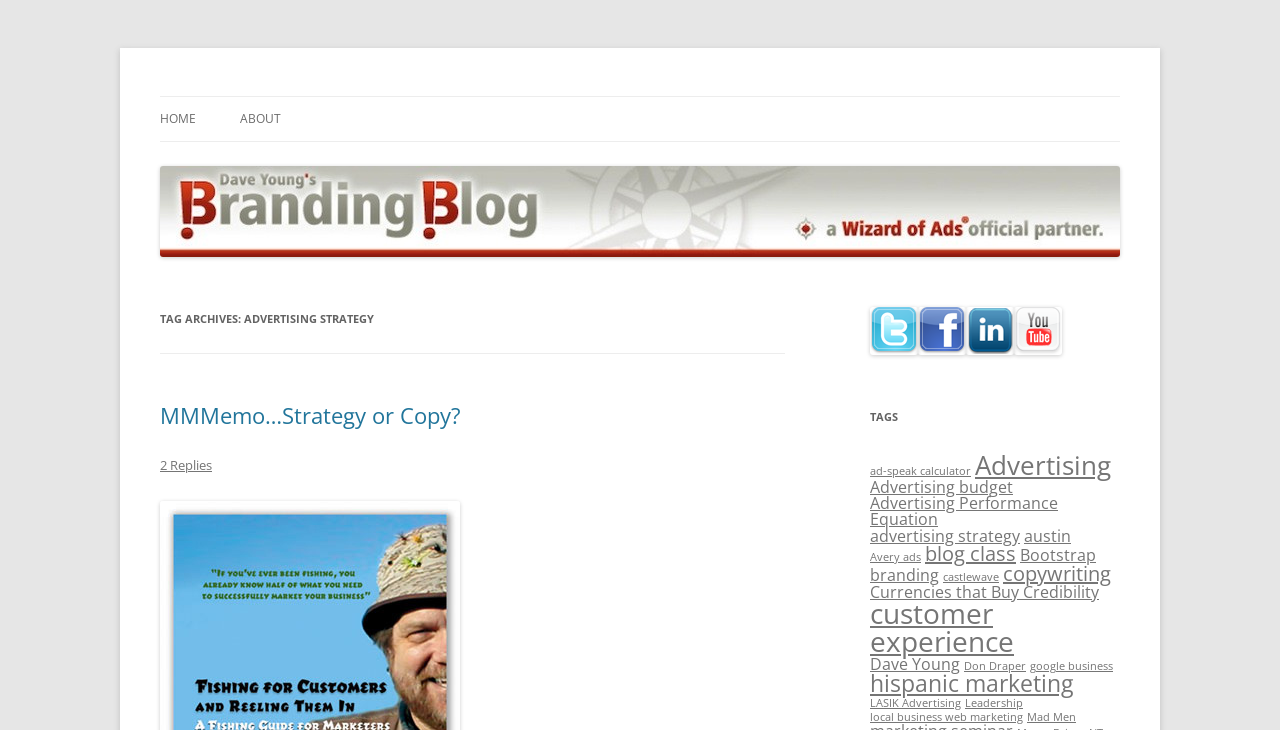Determine the bounding box coordinates of the section to be clicked to follow the instruction: "Click on the 'HOME' link". The coordinates should be given as four float numbers between 0 and 1, formatted as [left, top, right, bottom].

[0.125, 0.133, 0.153, 0.194]